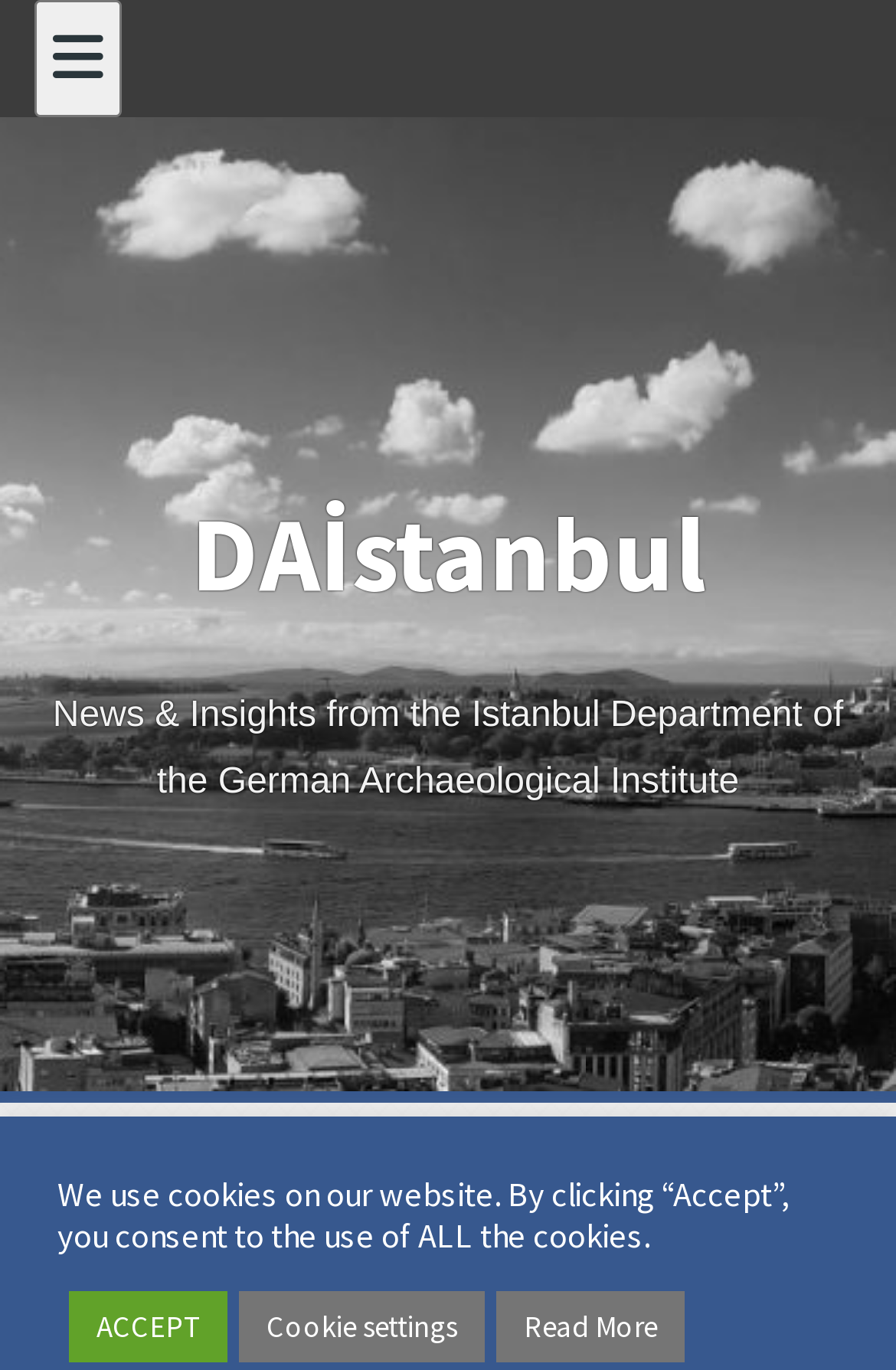Respond to the following query with just one word or a short phrase: 
What is the name of the person on the webpage?

Sena Akçer Ön